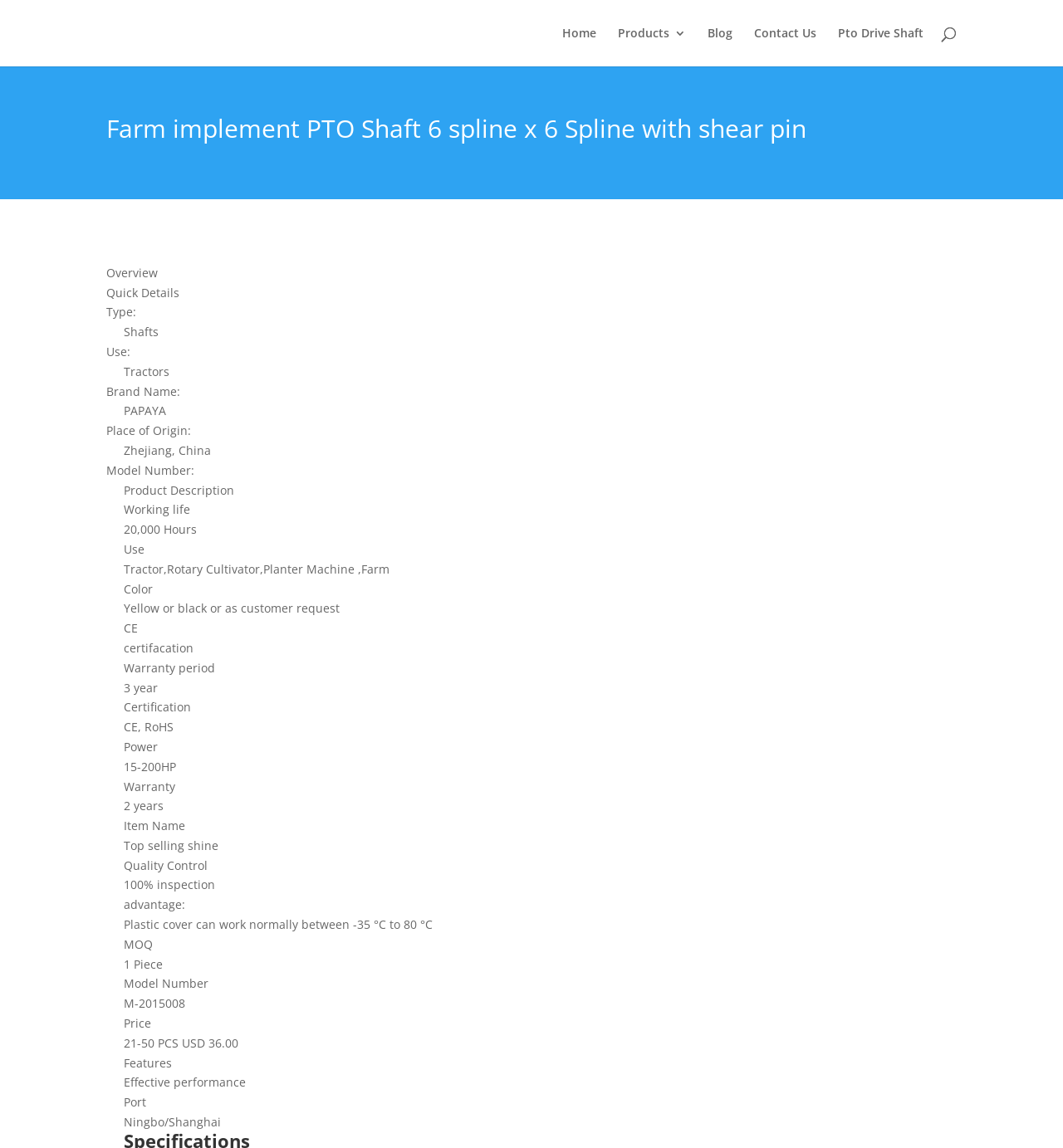For the given element description Home, determine the bounding box coordinates of the UI element. The coordinates should follow the format (top-left x, top-left y, bottom-right x, bottom-right y) and be within the range of 0 to 1.

[0.529, 0.024, 0.561, 0.058]